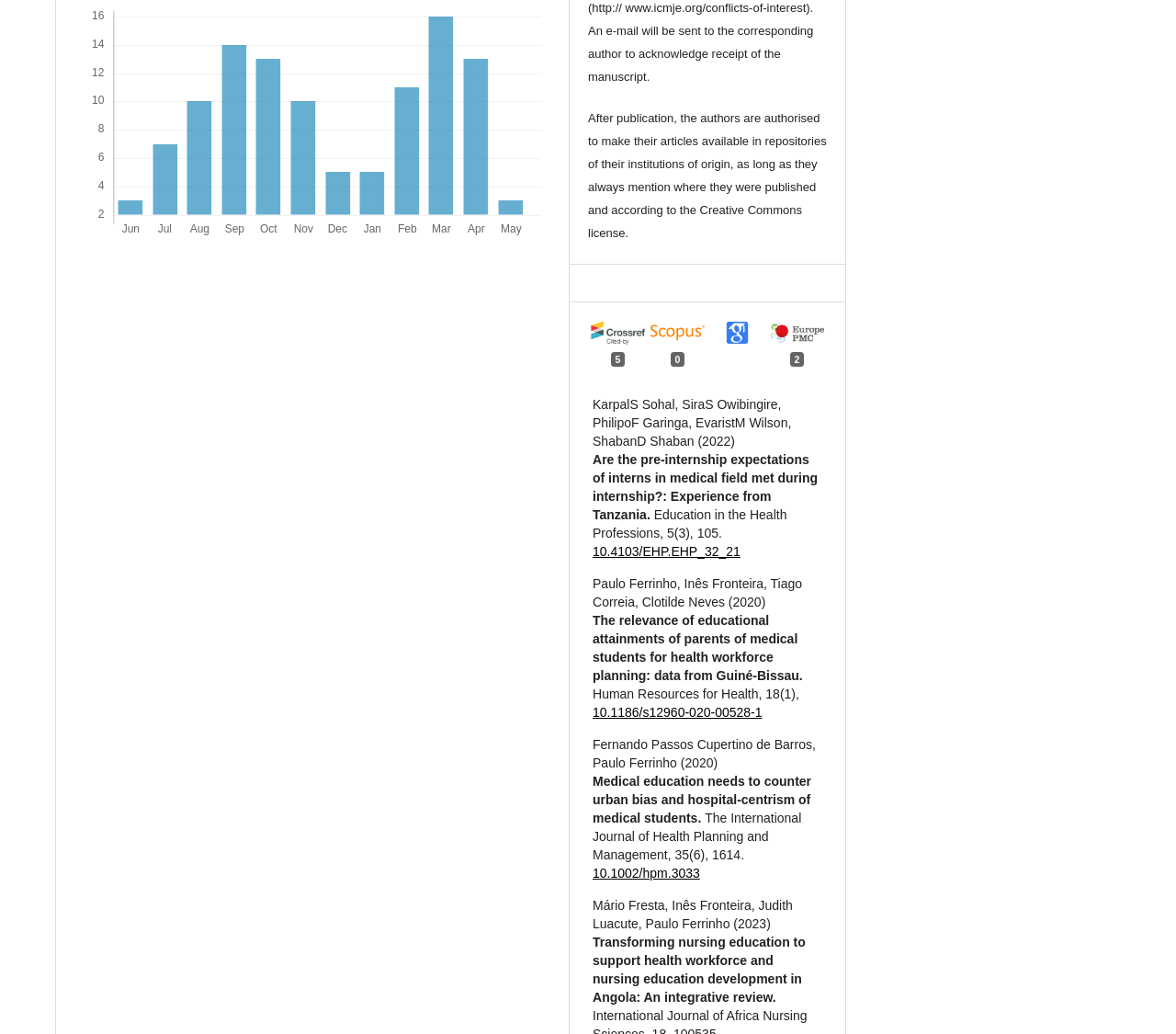Answer the question with a brief word or phrase:
How many links are provided?

5